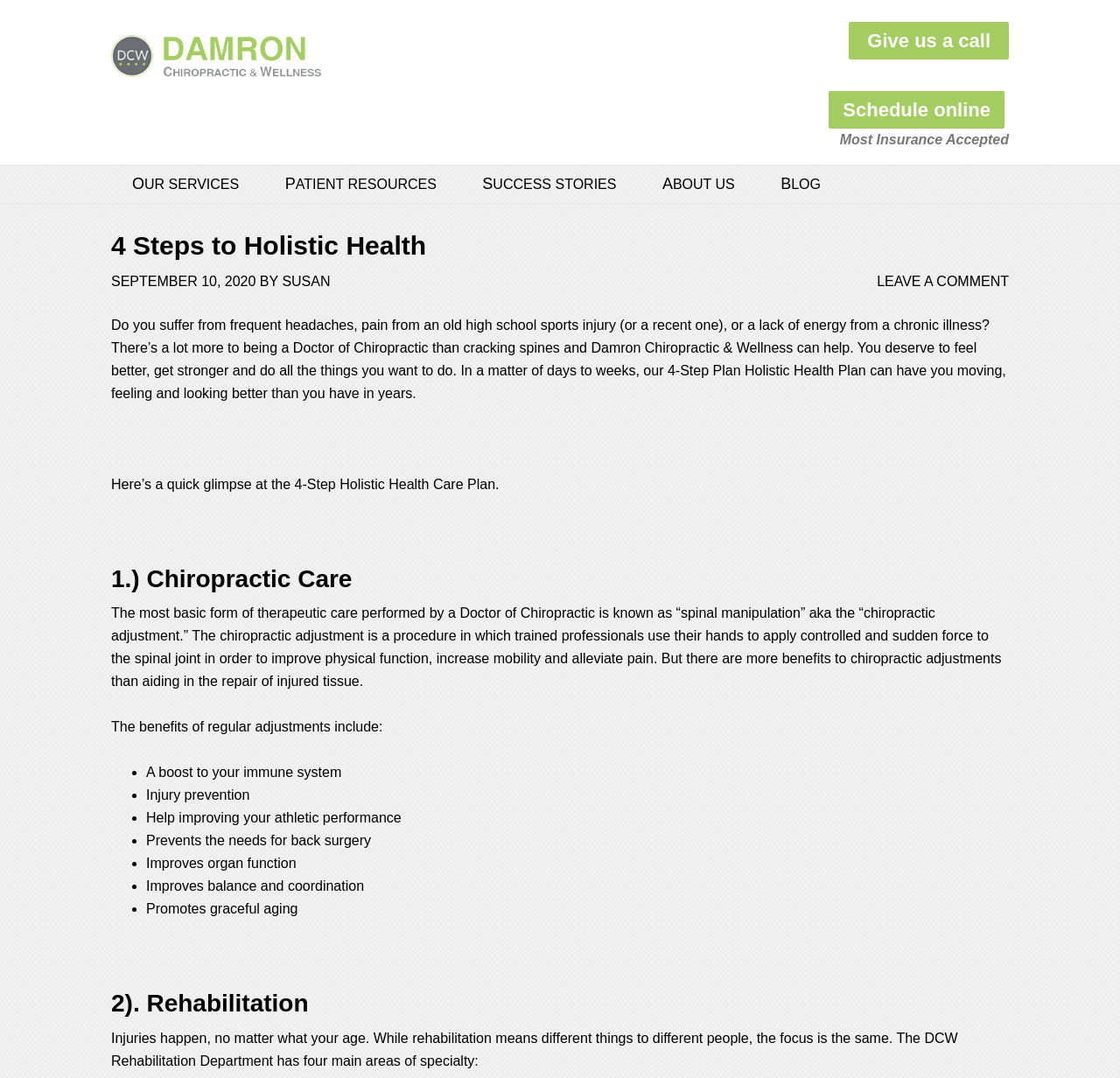Provide the bounding box coordinates of the HTML element described by the text: "parent_node: Comment name="comment"". The coordinates should be in the format [left, top, right, bottom] with values between 0 and 1.

None